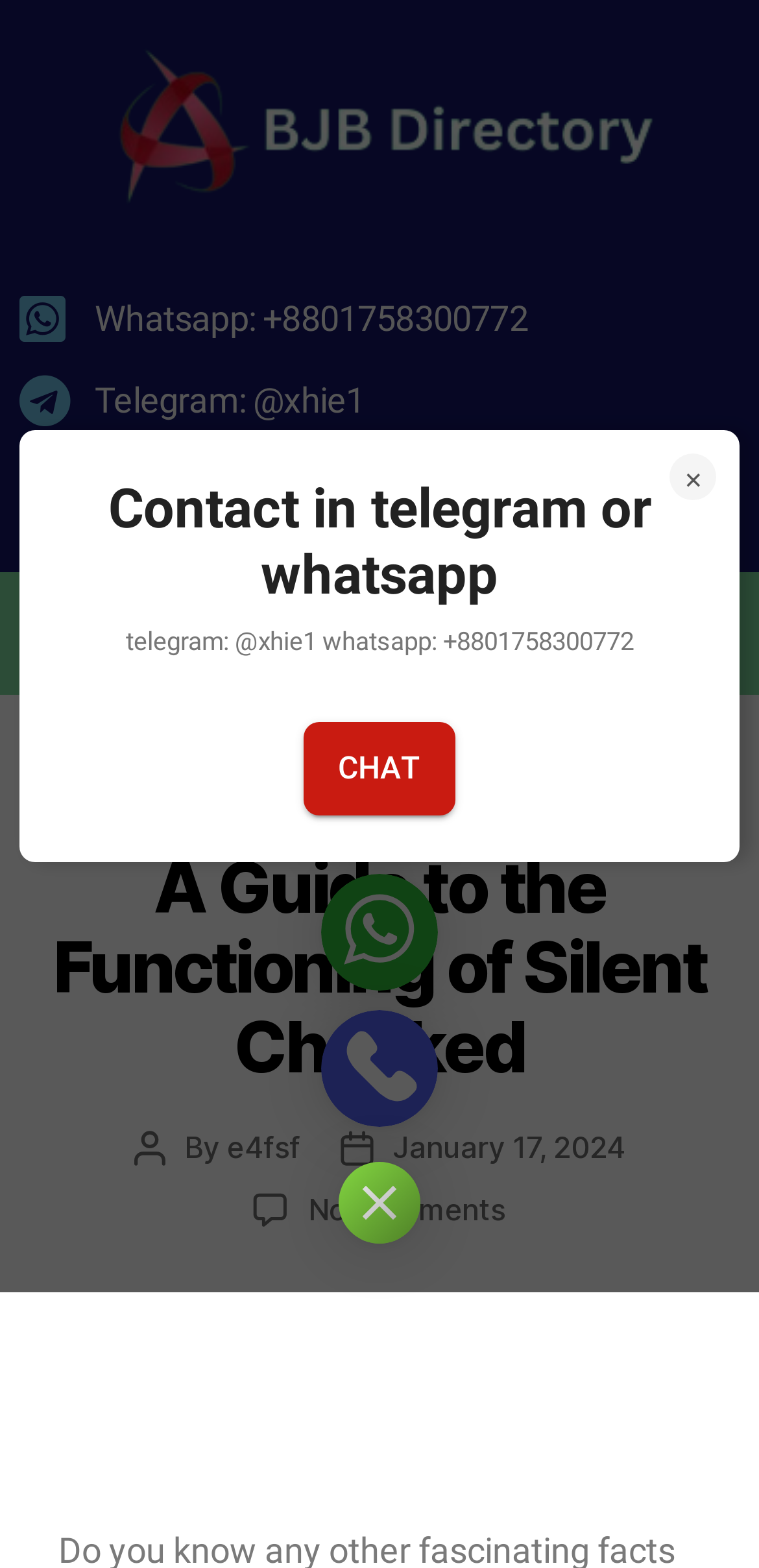Locate the bounding box coordinates of the UI element described by: "Menu". The bounding box coordinates should consist of four float numbers between 0 and 1, i.e., [left, top, right, bottom].

[0.458, 0.377, 0.542, 0.418]